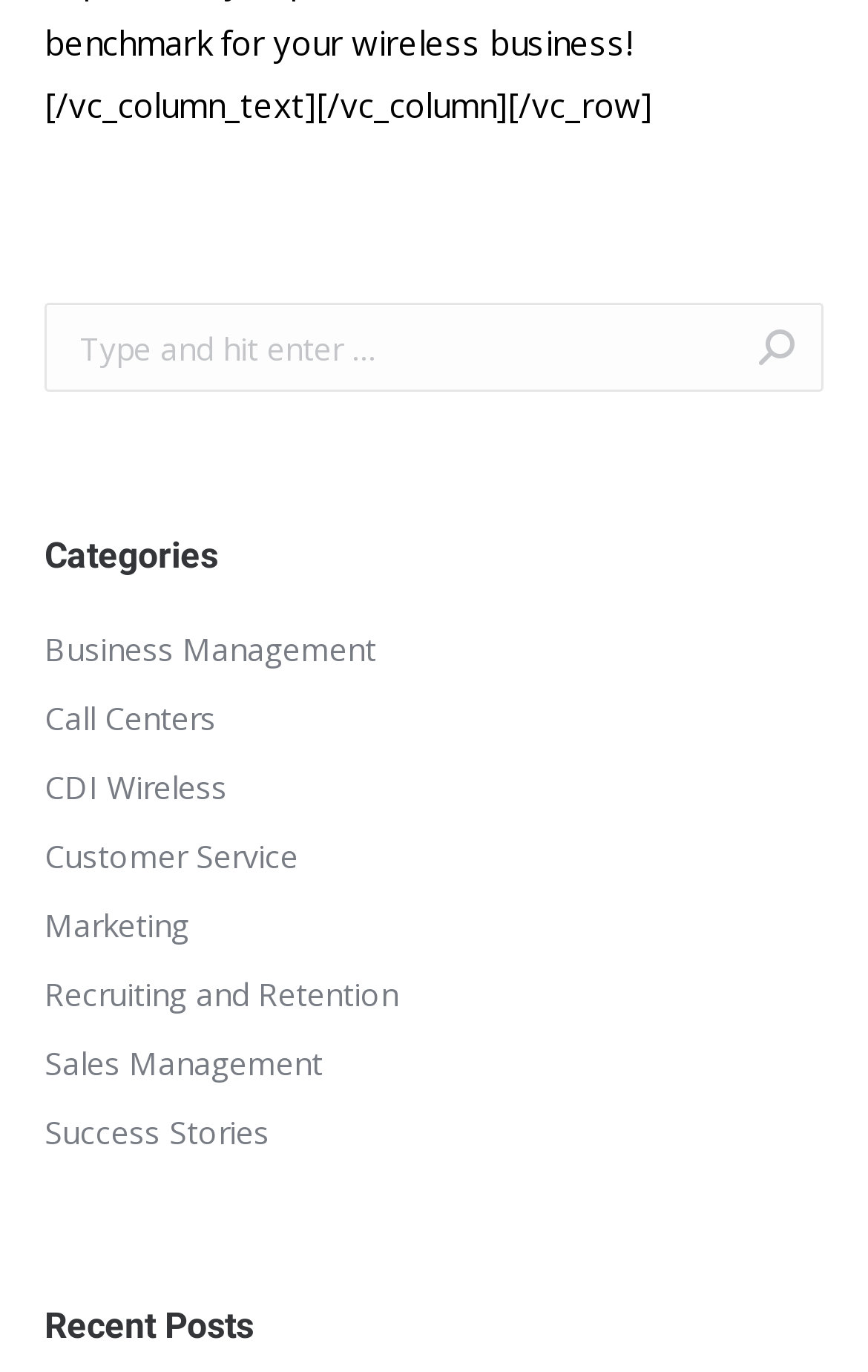Please provide a brief answer to the question using only one word or phrase: 
What is the section below the categories?

Recent Posts